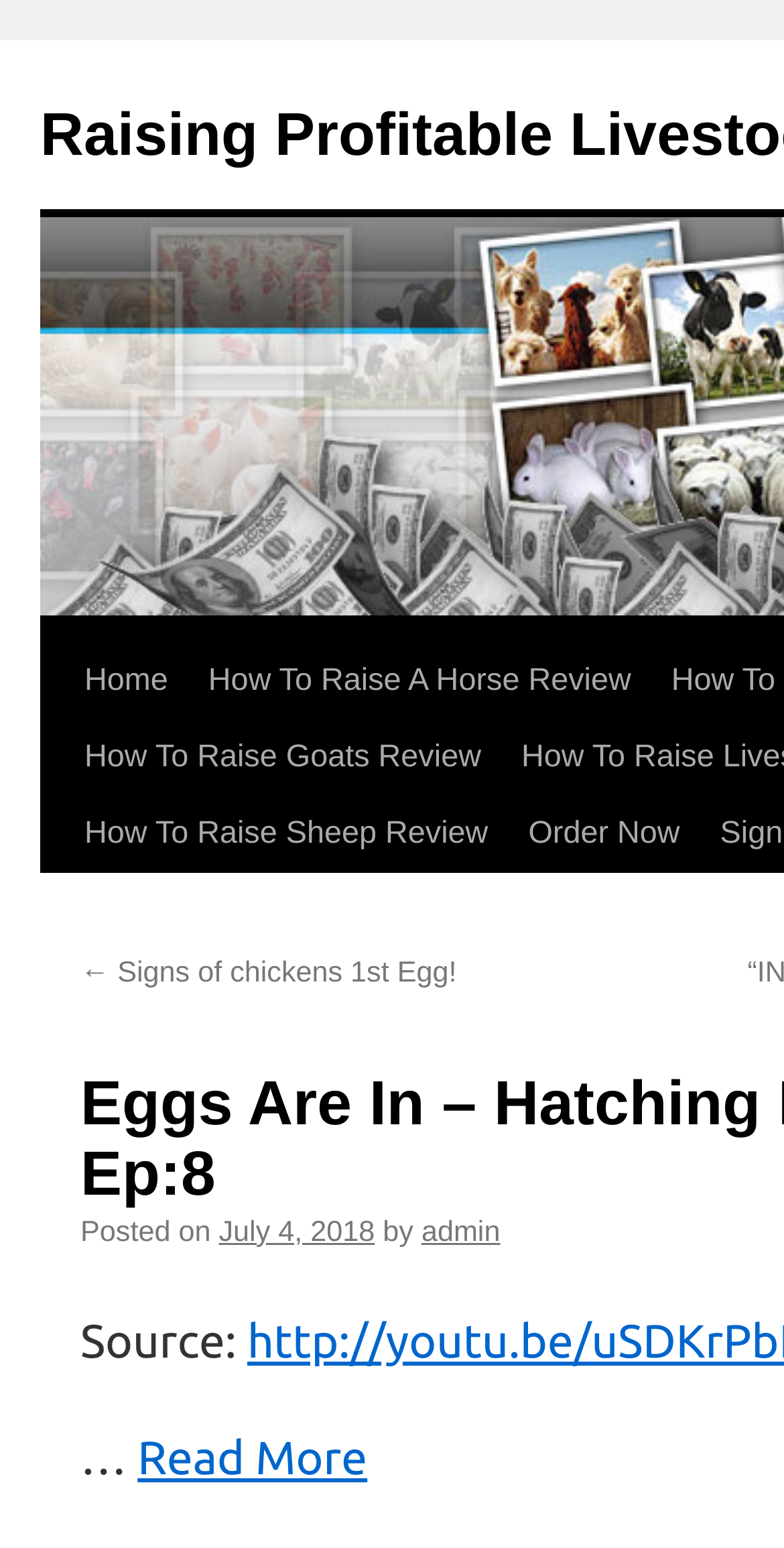Give a detailed account of the webpage, highlighting key information.

This webpage appears to be a blog post or article about raising livestock, specifically ducks. The title of the page is "Eggs Are In – Hatching Ducklings Ducks – Ep:8 | Raising Profitable Livestock". 

At the top of the page, there are several links, including "Skip to content", "Home", and links to reviews of guides on raising horses, goats, and sheep. These links are positioned horizontally, with "Skip to content" on the left and "Order Now" on the right. 

Below these links, there is a section that appears to be related to the blog post. It contains a link to a previous post, "Signs of chickens 1st Egg!", and some text indicating that the post was published on July 4, 2018, by "admin". 

Further down, there is a section with the text "Source:" followed by a link to a YouTube video and a "Read More" link. The "Read More" link is positioned below the "Source:" text.